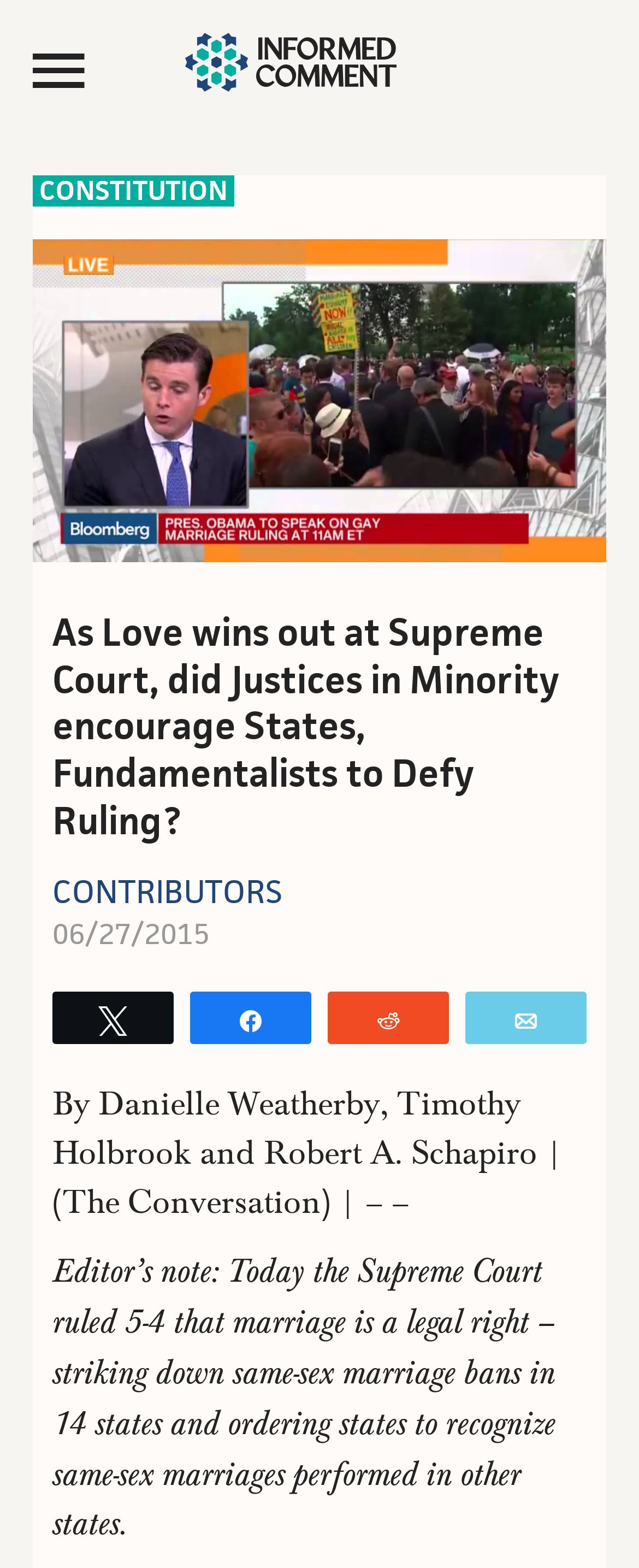What is the source of the article?
Based on the visual details in the image, please answer the question thoroughly.

I found the source mentioned in the text 'By Danielle Weatherby, Timothy Holbrook and Robert A. Schapiro | (The Conversation) | – –' which appears below the main heading.